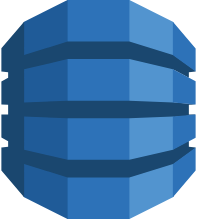Generate a comprehensive description of the image.

The image features an iconic representation of **Amazon DynamoDB**, a fully managed NoSQL database service renowned for its scalability, high performance, and flexibility. The design showcases a stylized database icon, typically depicted with a series of layered elements and a distinctive geometric shape that conveys a sense of modernity and efficiency. This image reflects the service's ability to handle large volumes of data seamlessly, making it an ideal choice for applications requiring rapid and elastic scaling. DynamoDB supports both key-value and document data structures, which makes it versatile for various use cases, from real-time applications to large-scale web services.